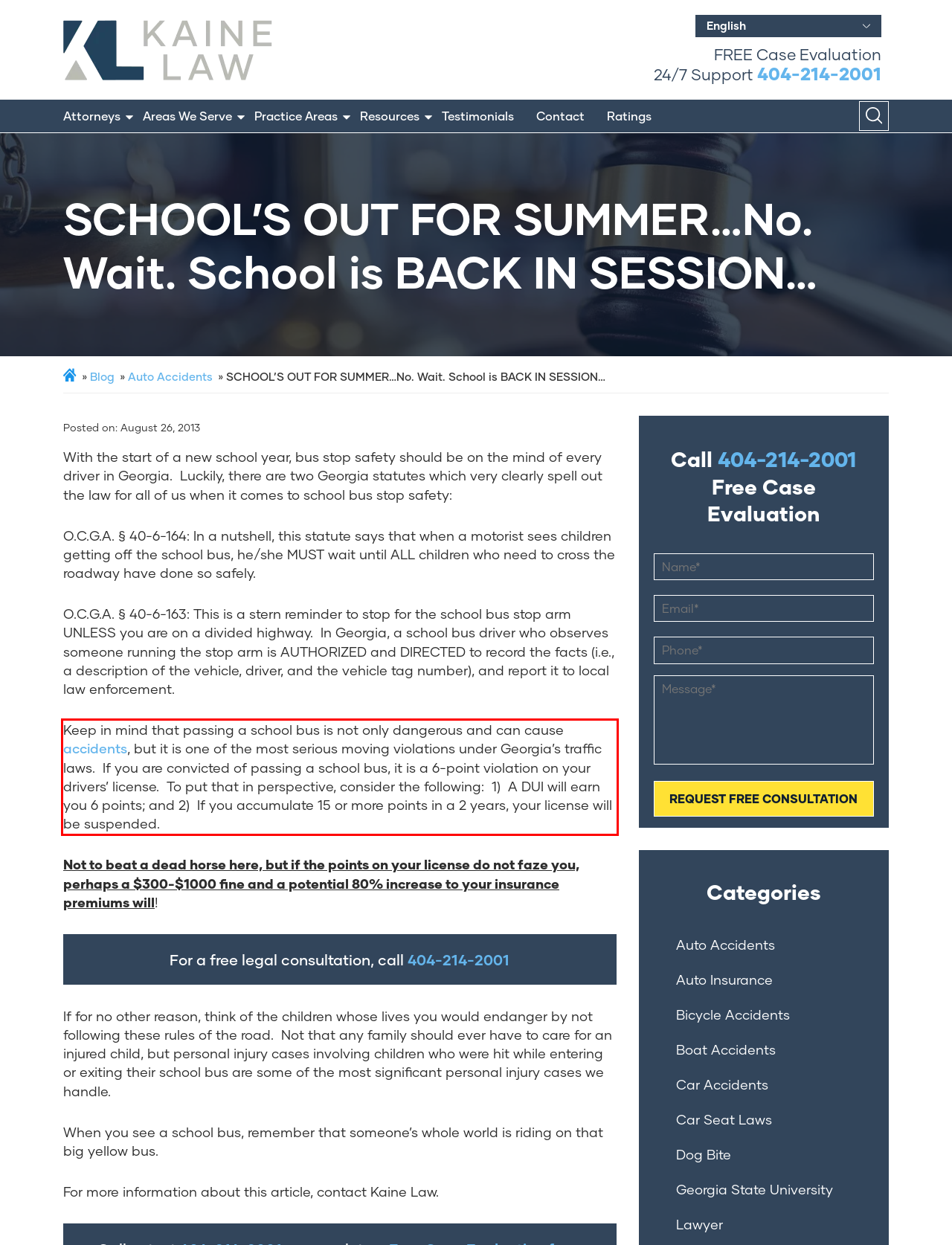Analyze the screenshot of the webpage that features a red bounding box and recognize the text content enclosed within this red bounding box.

Keep in mind that passing a school bus is not only dangerous and can cause accidents, but it is one of the most serious moving violations under Georgia’s traffic laws. If you are convicted of passing a school bus, it is a 6-point violation on your drivers’ license. To put that in perspective, consider the following: 1) A DUI will earn you 6 points; and 2) If you accumulate 15 or more points in a 2 years, your license will be suspended.